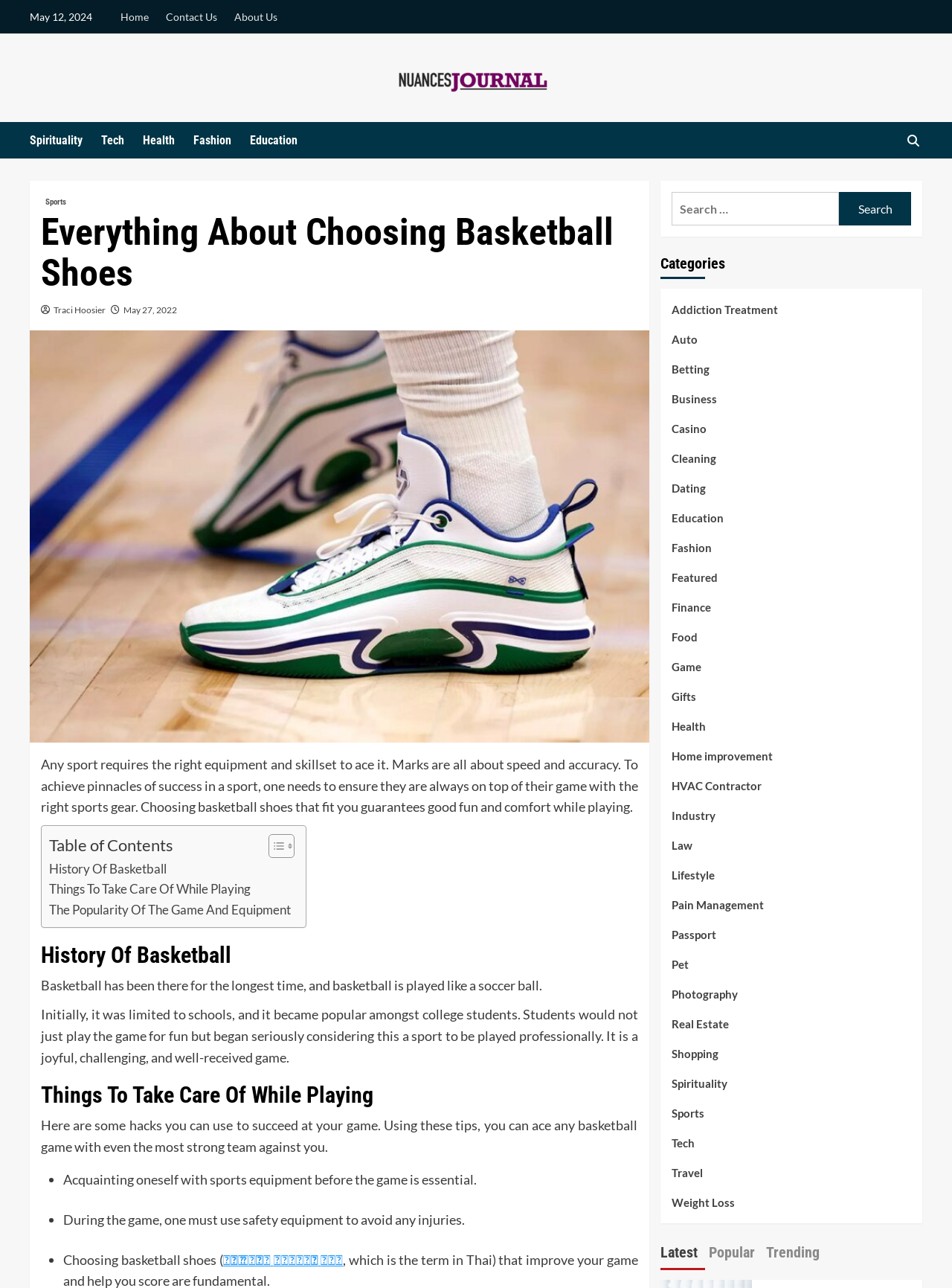Locate the bounding box coordinates of the clickable element to fulfill the following instruction: "Enter username". Provide the coordinates as four float numbers between 0 and 1 in the format [left, top, right, bottom].

None